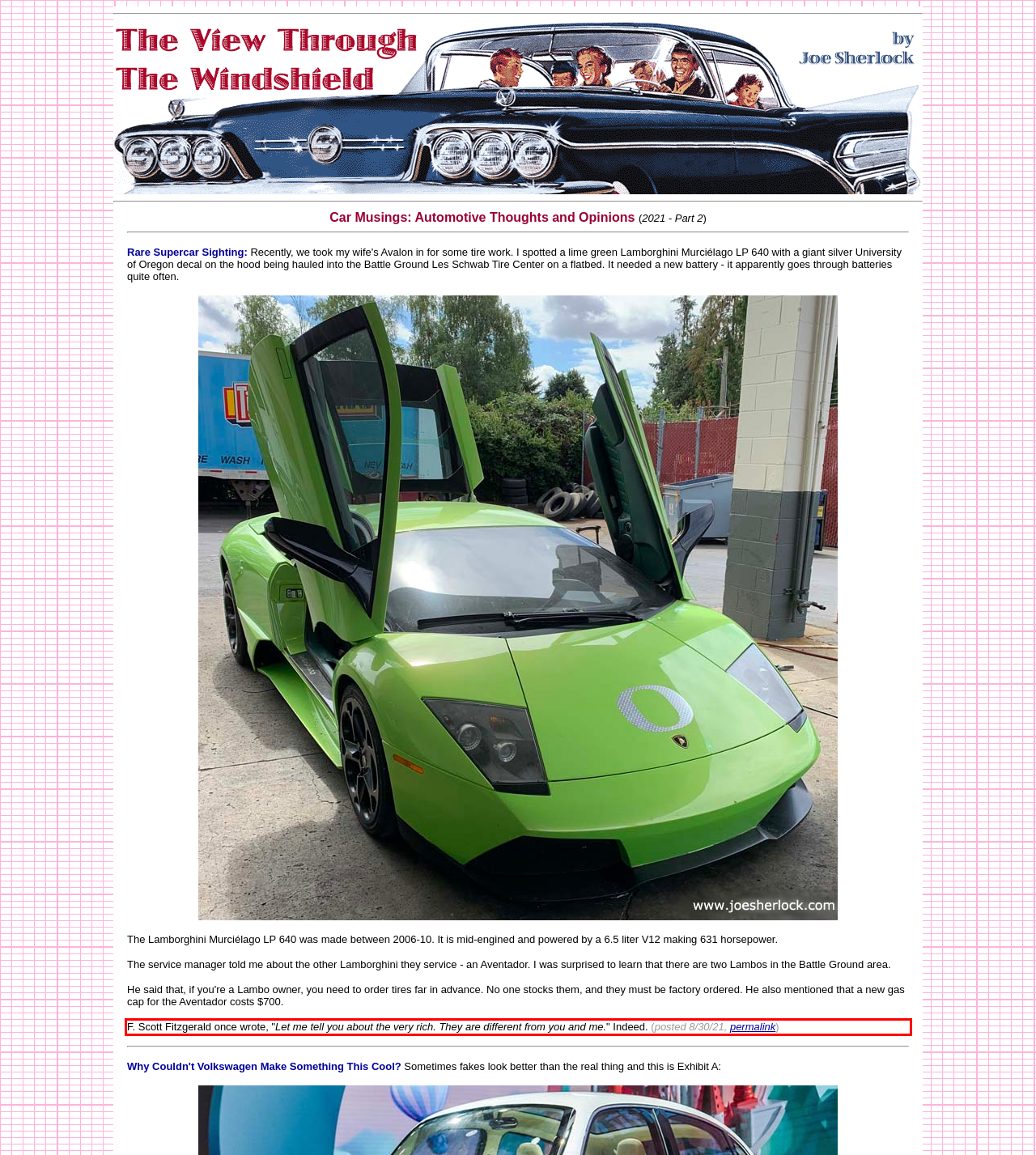Using the provided screenshot, read and generate the text content within the red-bordered area.

F. Scott Fitzgerald once wrote, "Let me tell you about the very rich. They are different from you and me." Indeed. (posted 8/30/21, permalink)